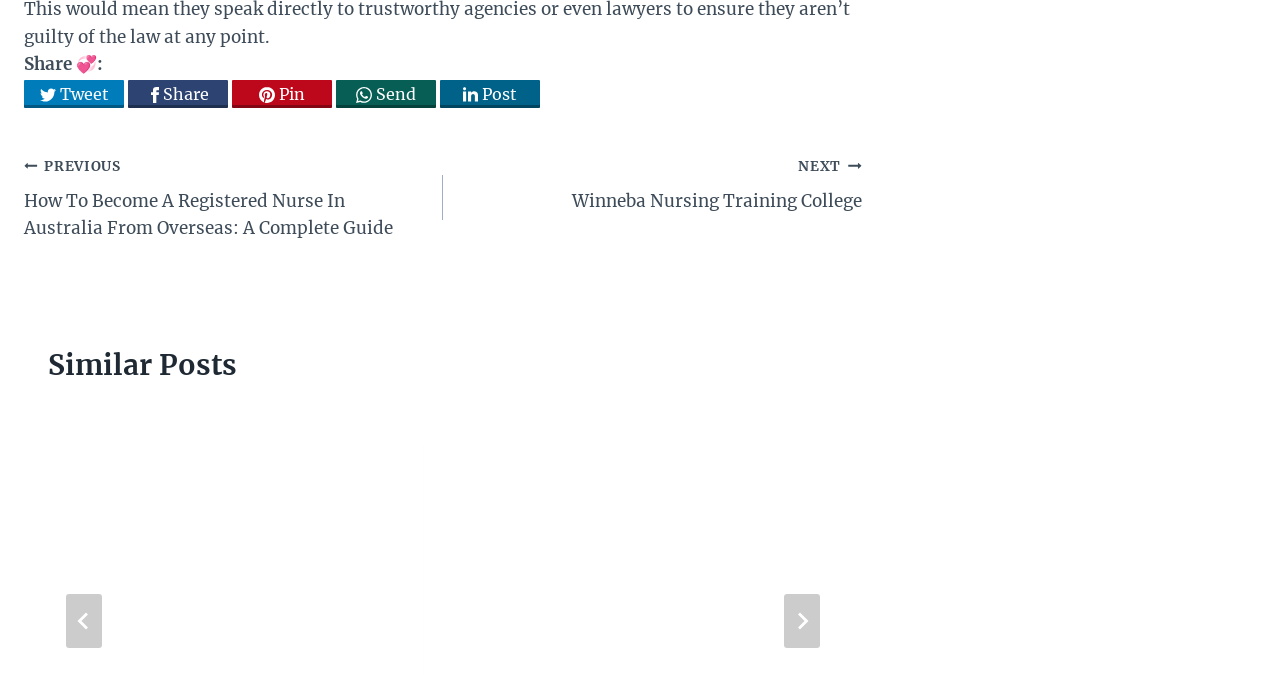Mark the bounding box of the element that matches the following description: "Pin".

[0.181, 0.118, 0.259, 0.16]